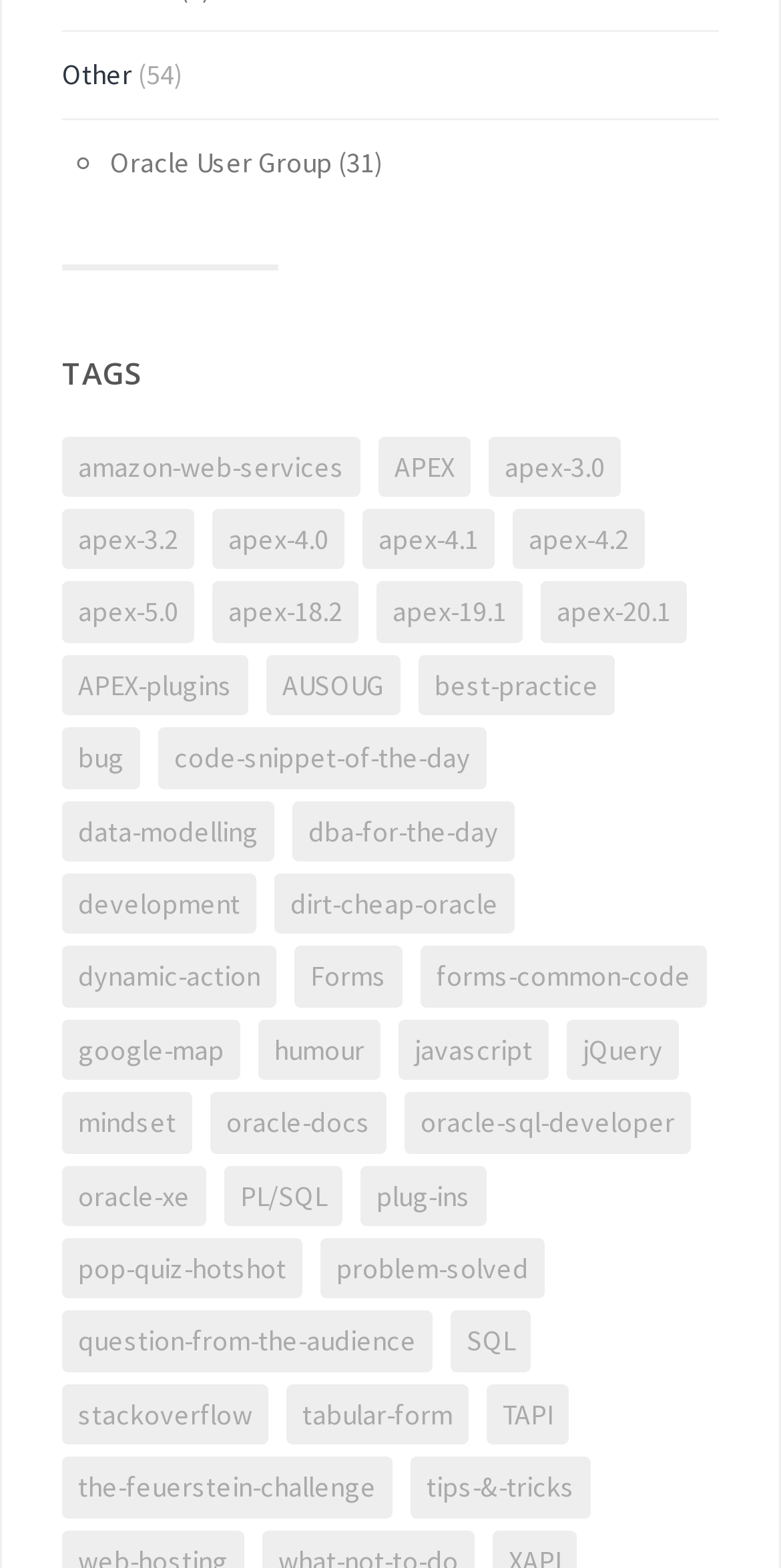What is the category that comes after 'apex-3.2' in the list?
Using the image as a reference, answer with just one word or a short phrase.

apex-4.0